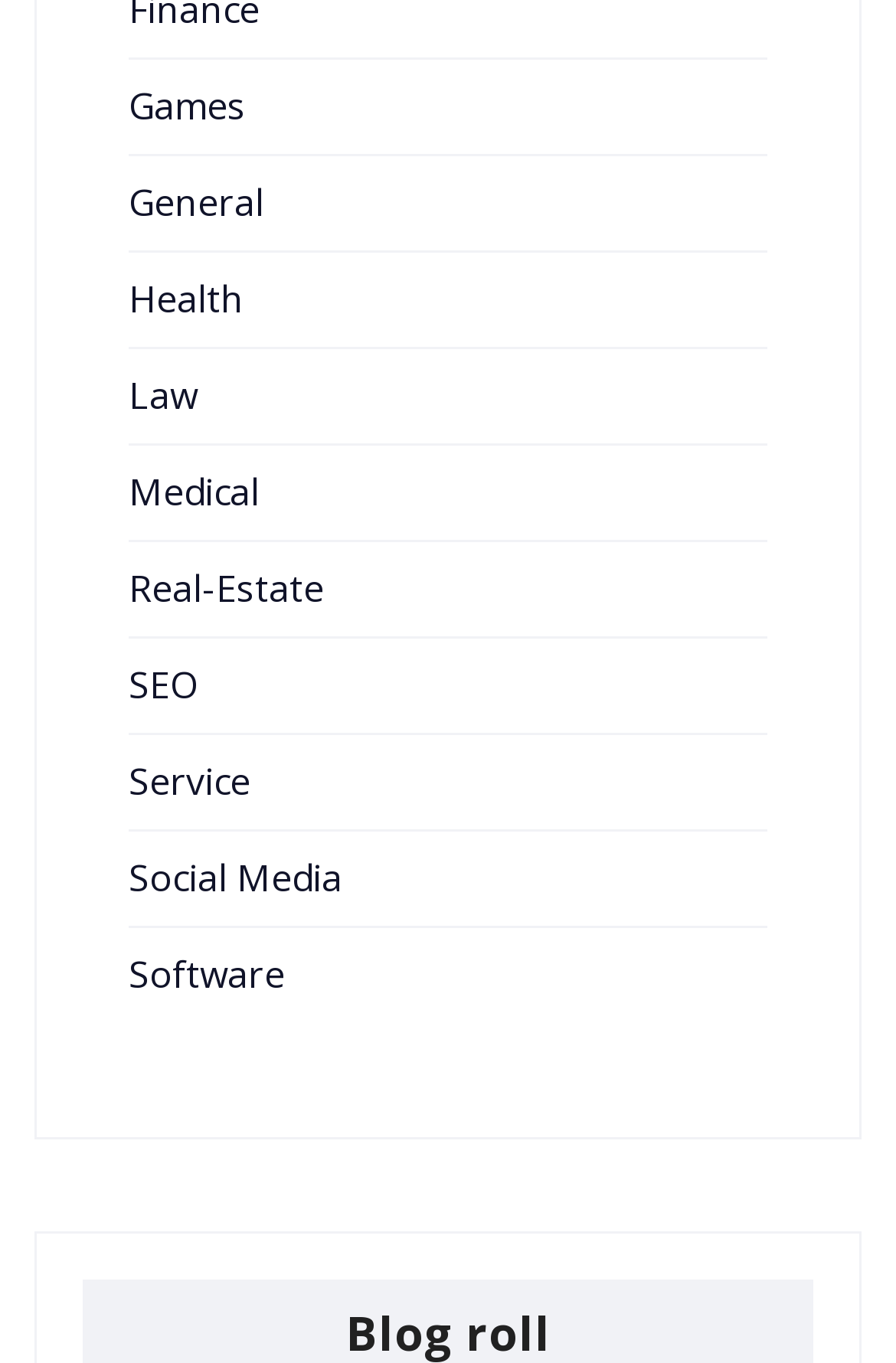Please determine the bounding box coordinates of the clickable area required to carry out the following instruction: "Learn about Law". The coordinates must be four float numbers between 0 and 1, represented as [left, top, right, bottom].

[0.144, 0.271, 0.221, 0.308]